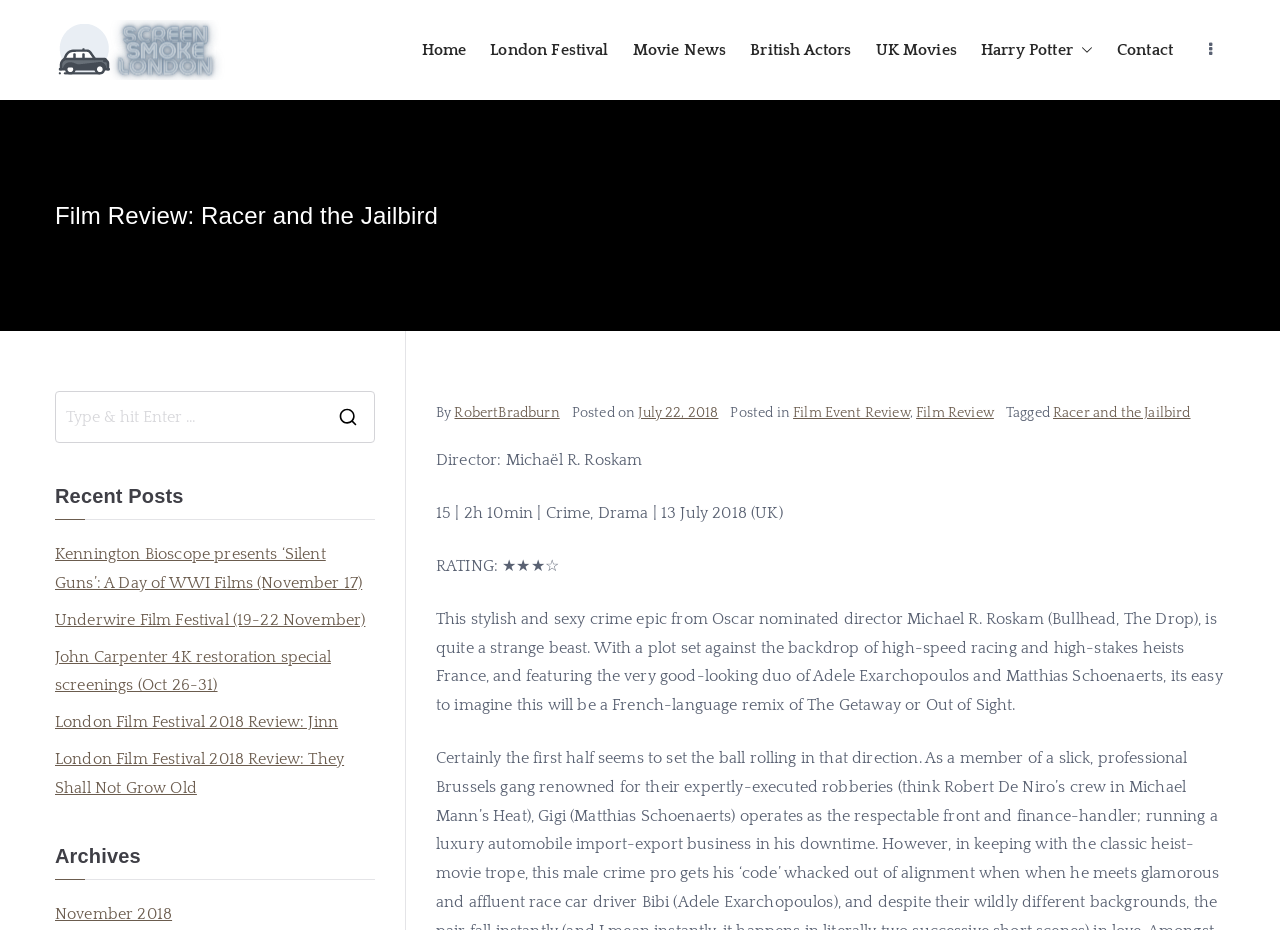Write an elaborate caption that captures the essence of the webpage.

This webpage is a film review page, specifically for the movie "Racer and the Jailbird". At the top left, there is a logo "SMOKE SCREEN LONDON" with an accompanying image. Next to it, there is a navigation menu with links to "Home", "London Festival", "Movie News", "British Actors", "UK Movies", "Harry Potter", and "Contact". 

Below the navigation menu, there is a heading "Film Review: Racer and the Jailbird" followed by the author's name "RobertBradburn" and the date "July 22, 2018". The review is categorized under "Film Event Review" and "Film Review". 

The review itself is divided into sections. The first section provides information about the movie, including the director, runtime, genre, and release date. The second section is a brief summary of the movie, describing it as a stylish and sexy crime epic. 

On the right side of the page, there is a search bar with a magnifying glass icon. Below the search bar, there is a section titled "Recent Posts" with links to several film-related articles, including reviews and festival announcements. 

At the bottom of the page, there is an "Archives" section with a link to "November 2018".